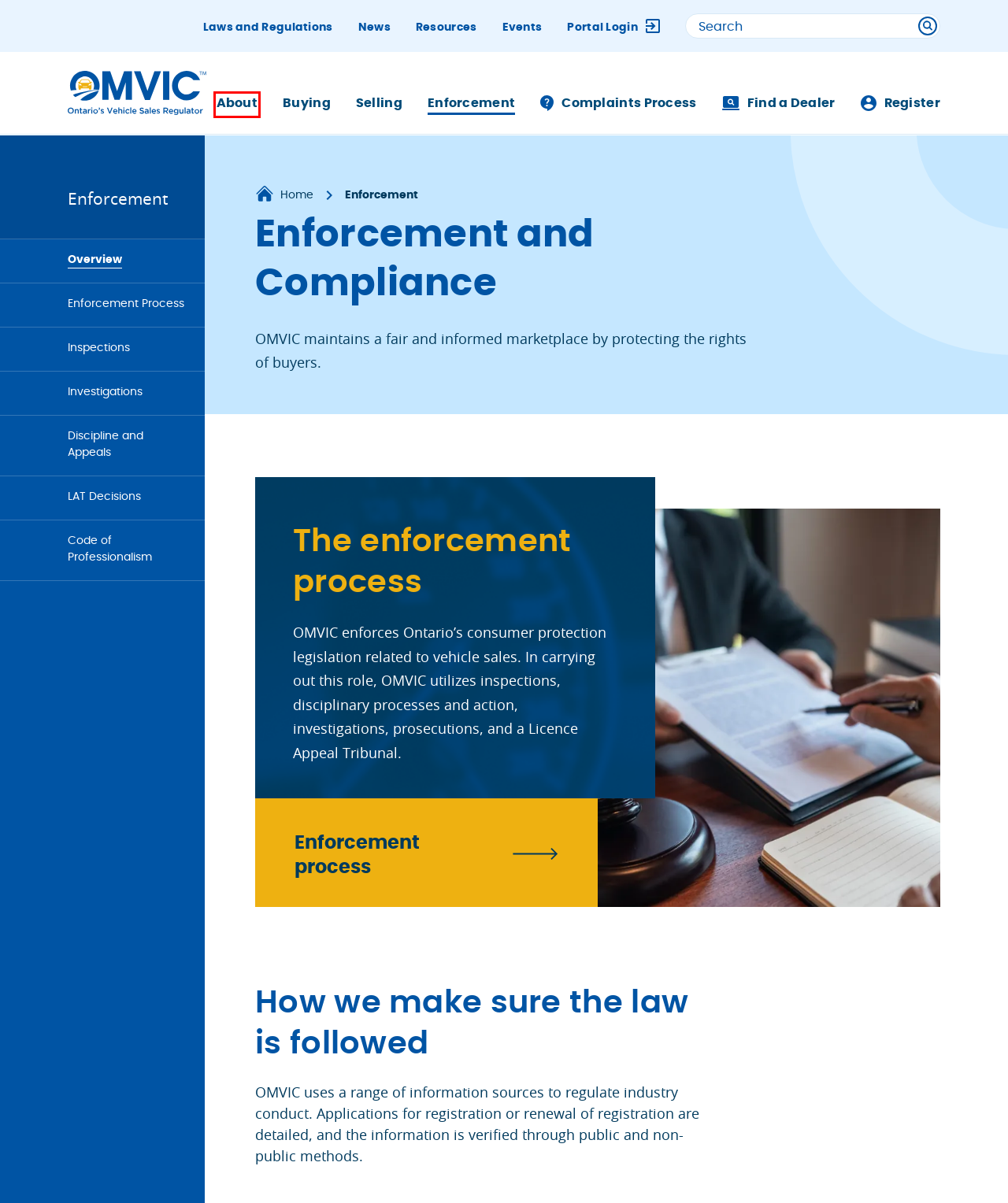Assess the screenshot of a webpage with a red bounding box and determine which webpage description most accurately matches the new page after clicking the element within the red box. Here are the options:
A. Investigations | OMVIC
B. OMVIC: Maintaining a Fair and Honest Vehicle Sales Industry
C. Inspections | OMVIC
D. Events from June 19 – July 31 | OMVIC
E. How to Become a Dealer in Ontario | OMVIC
F. News and updates | OMVIC
G. Buying a vehicle in Ontario | OMVIC
H. Selling vehicles in Ontario | OMVIC

B